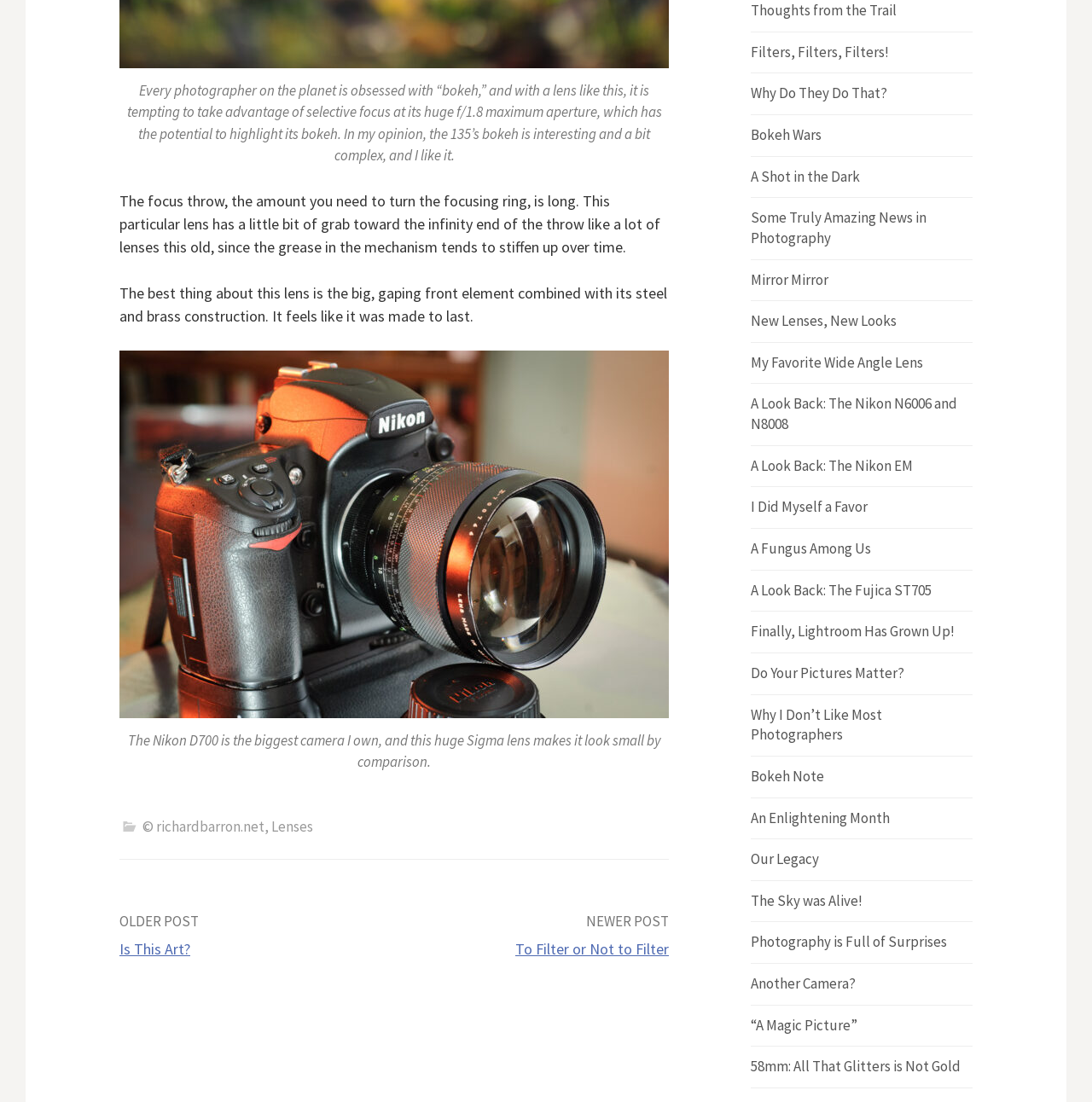Please determine the bounding box coordinates of the element to click on in order to accomplish the following task: "Click the link to read the post 'To Filter or Not to Filter'". Ensure the coordinates are four float numbers ranging from 0 to 1, i.e., [left, top, right, bottom].

[0.472, 0.852, 0.612, 0.87]